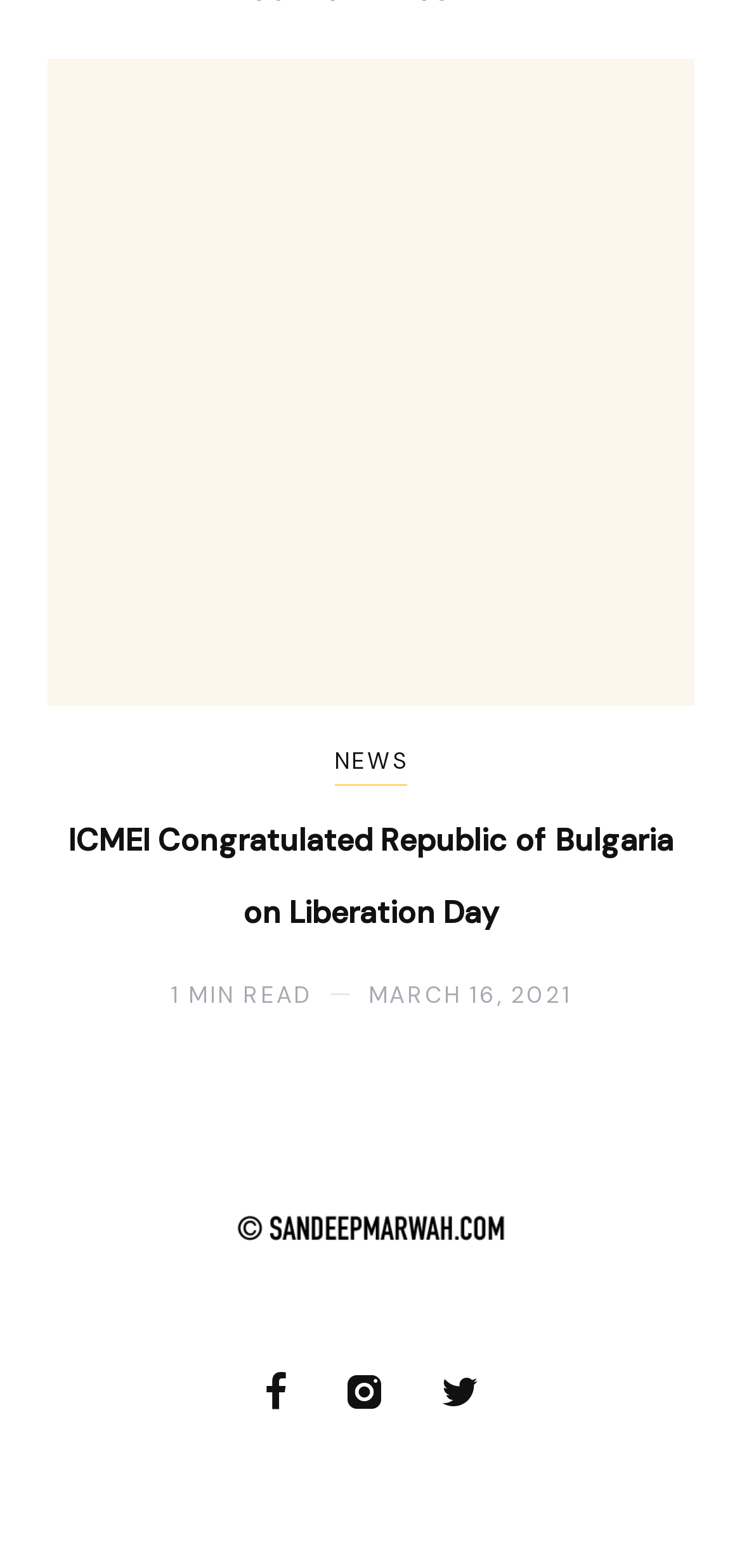What is the title of the current article?
We need a detailed and exhaustive answer to the question. Please elaborate.

I determined the title by looking at the heading element with the text 'ICMEI Congratulated Republic of Bulgaria on Liberation Day' which is located above the StaticText elements, indicating the title of the article.